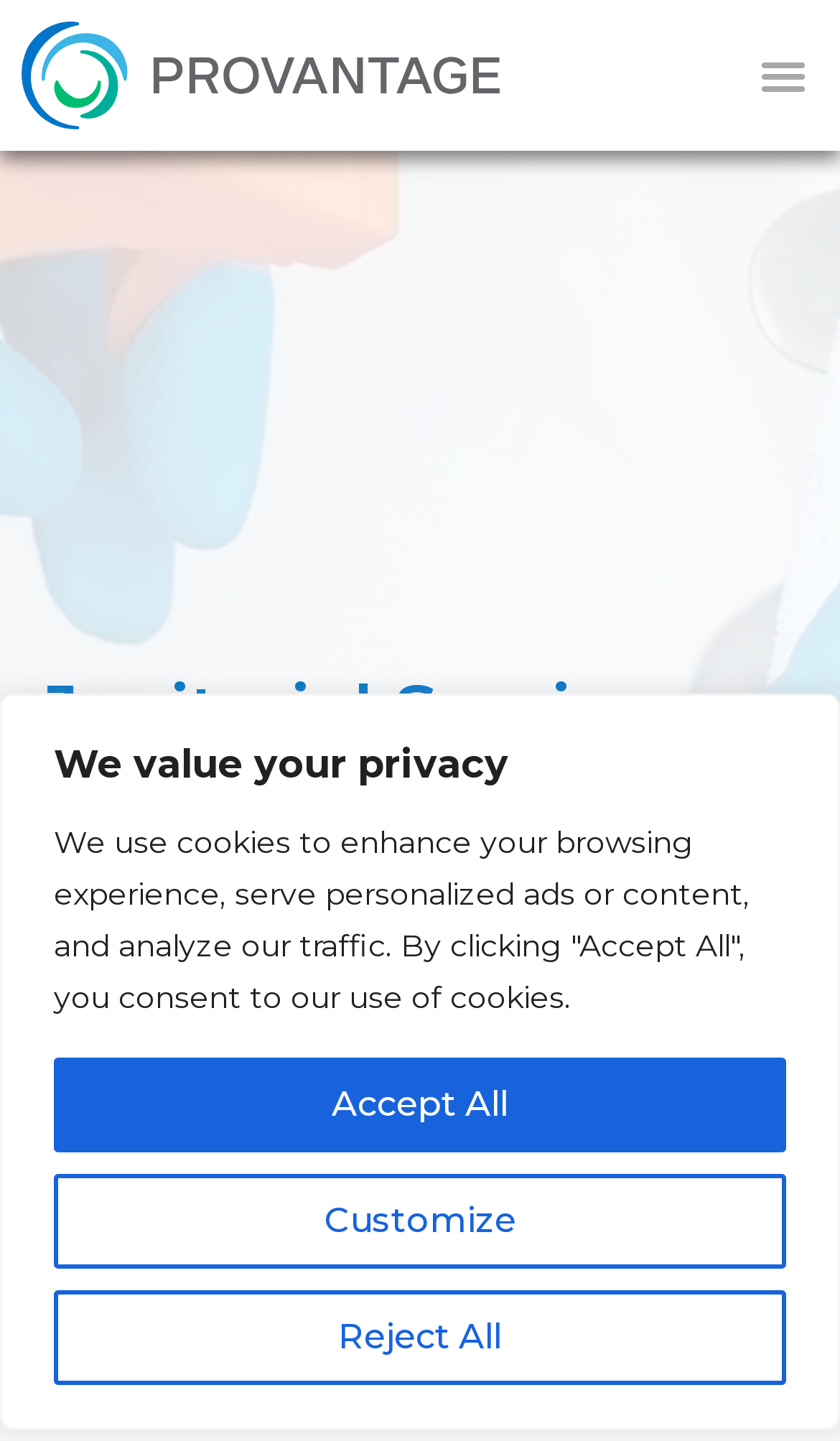Provide a short, one-word or phrase answer to the question below:
Is there a logo on the webpage?

Yes